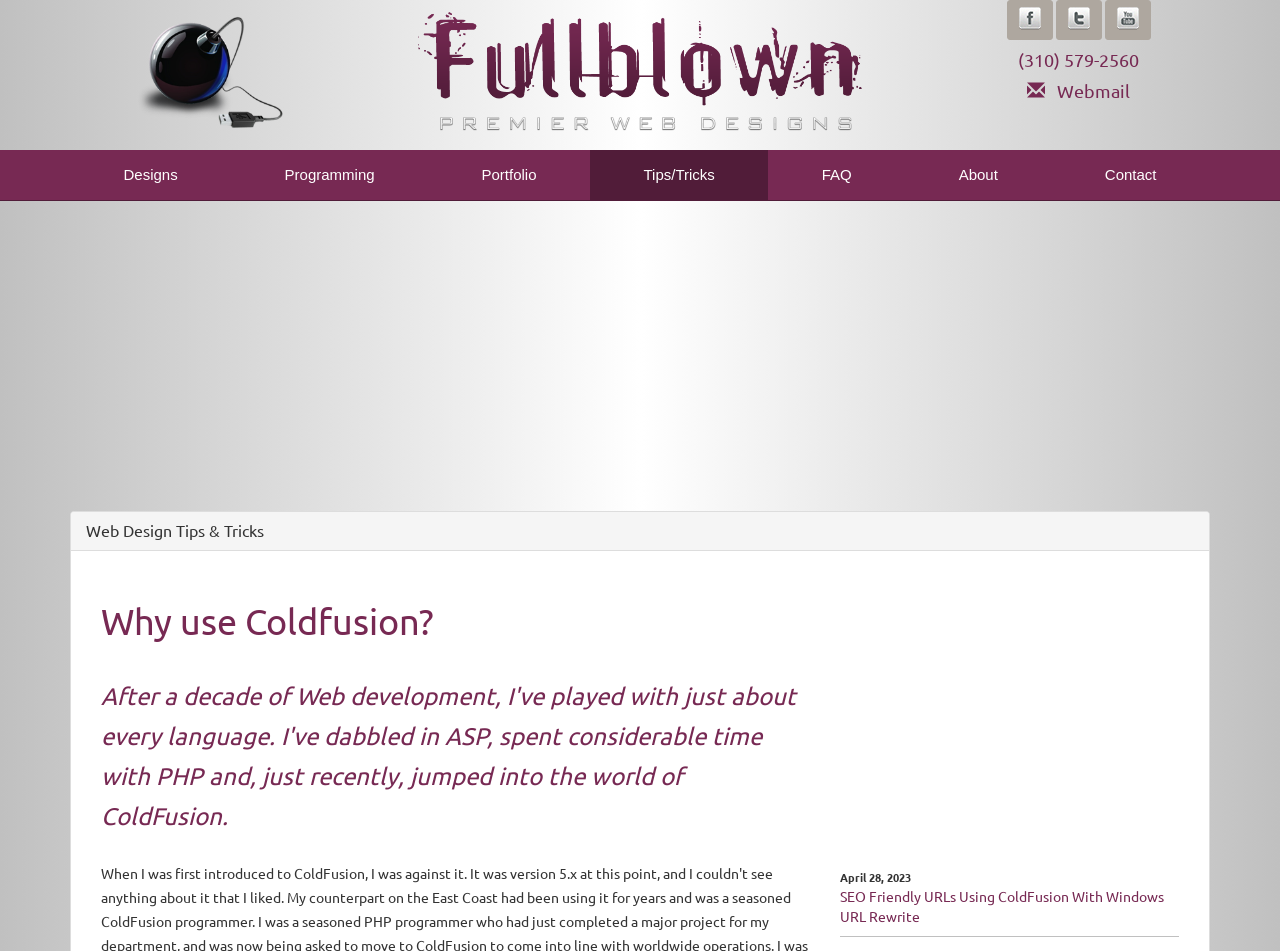Respond to the question below with a concise word or phrase:
What is the topic of the webpage?

ColdFusion